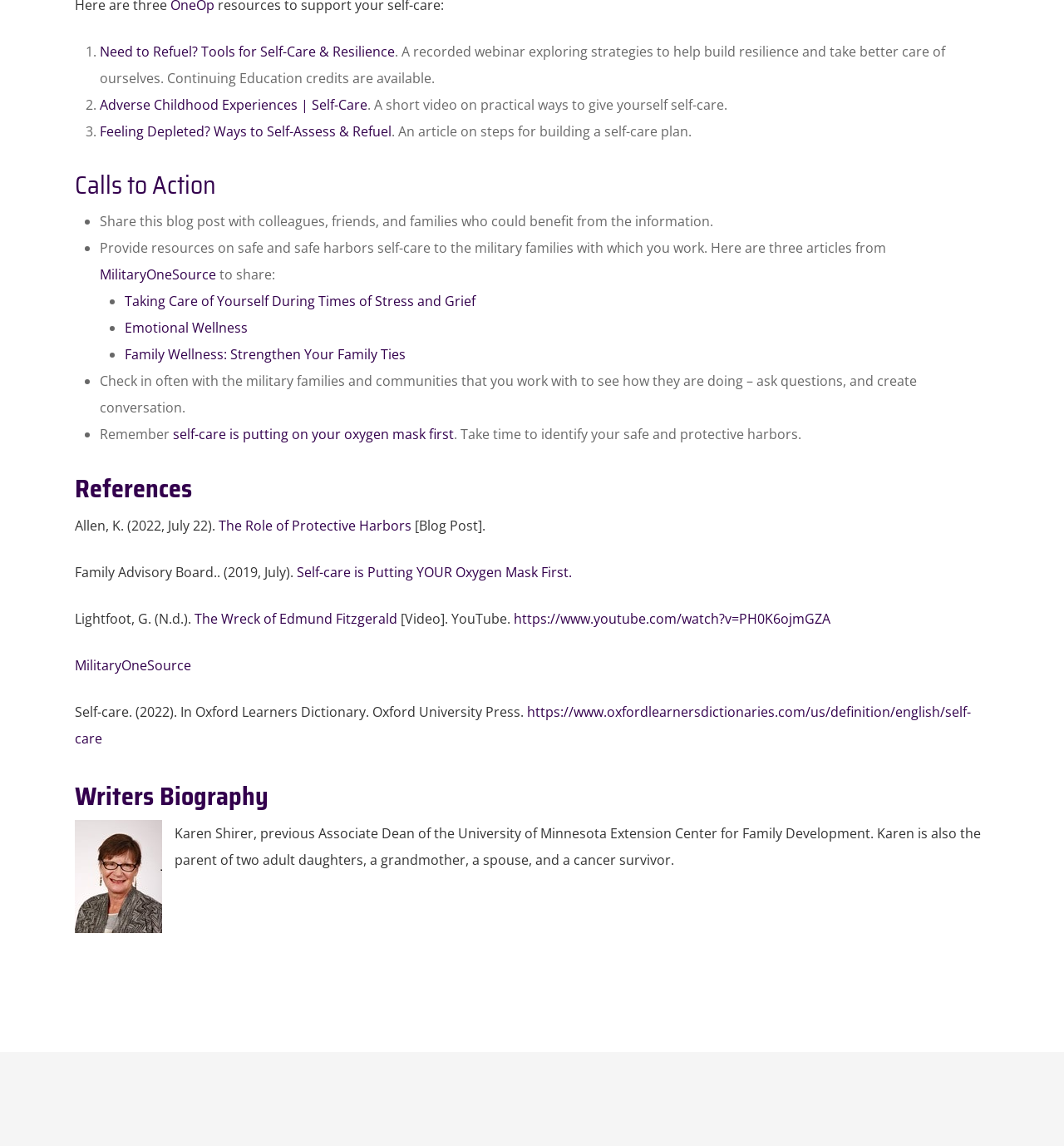Identify the bounding box for the UI element described as: "Emotional Wellness". Ensure the coordinates are four float numbers between 0 and 1, formatted as [left, top, right, bottom].

[0.117, 0.278, 0.233, 0.294]